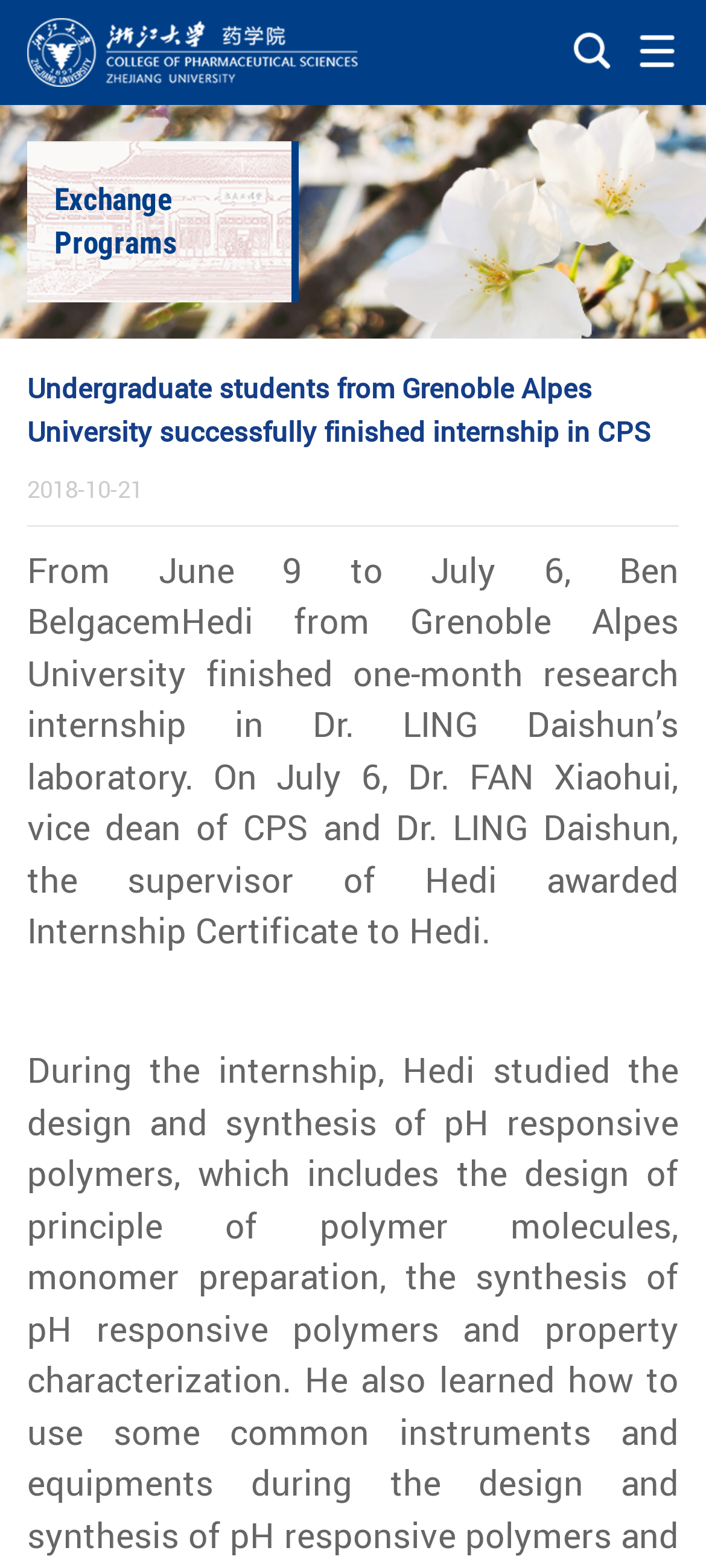How long did the internship last?
Please respond to the question with as much detail as possible.

I found the answer by reading the text 'From June 9 to July 6' which indicates the duration of the internship, and then inferring that it lasted for one month.